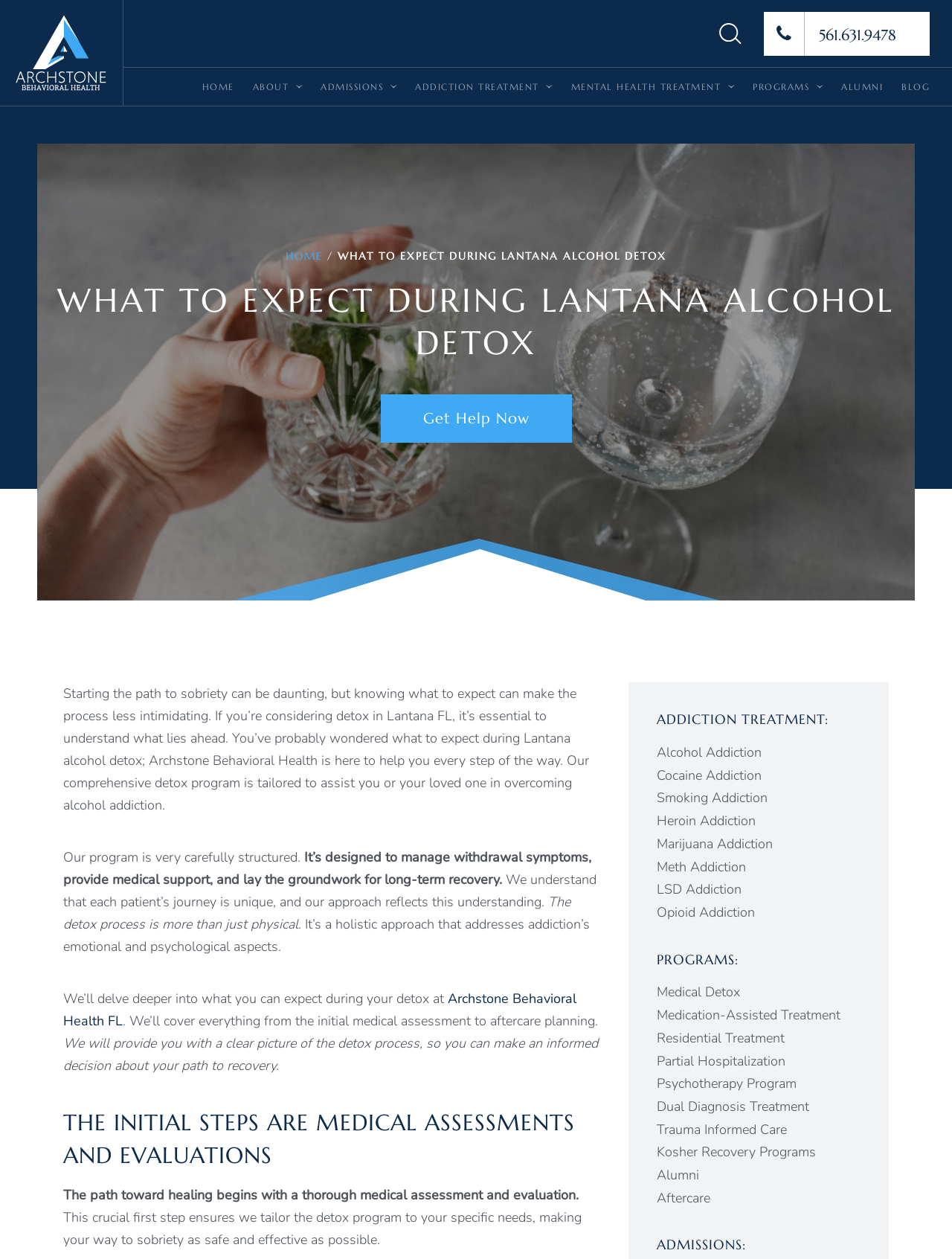Can you extract the headline from the webpage for me?

WHAT TO EXPECT DURING LANTANA ALCOHOL DETOX